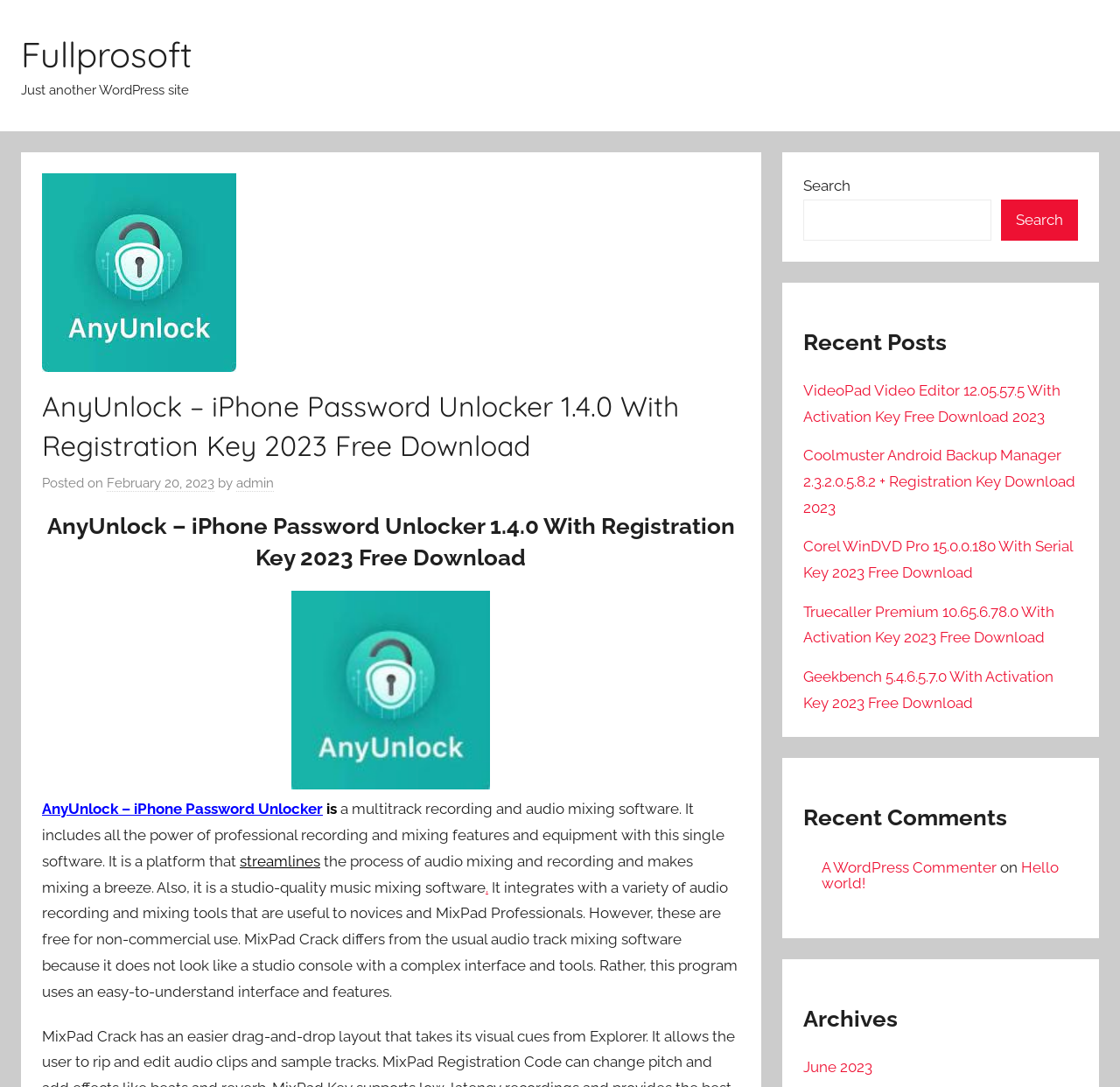What is the version of the software?
Please give a detailed and elaborate answer to the question based on the image.

I found this answer by looking at the heading 'AnyUnlock – iPhone Password Unlocker 1.4.0 With Registration Key 2023 Free Download' which mentions the version number of the software.